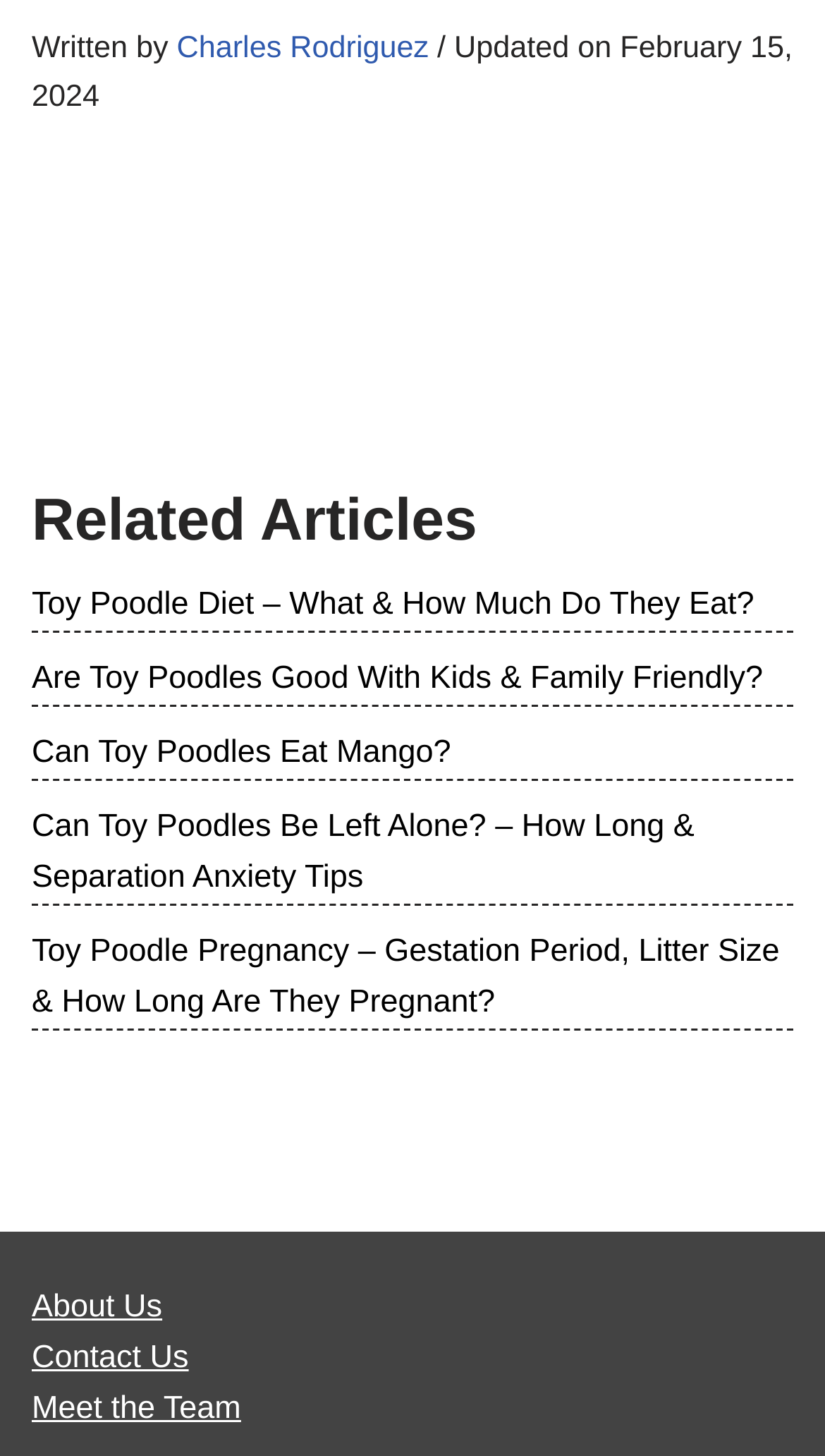Can you pinpoint the bounding box coordinates for the clickable element required for this instruction: "View related article about Toy Poodle Diet"? The coordinates should be four float numbers between 0 and 1, i.e., [left, top, right, bottom].

[0.038, 0.403, 0.914, 0.427]